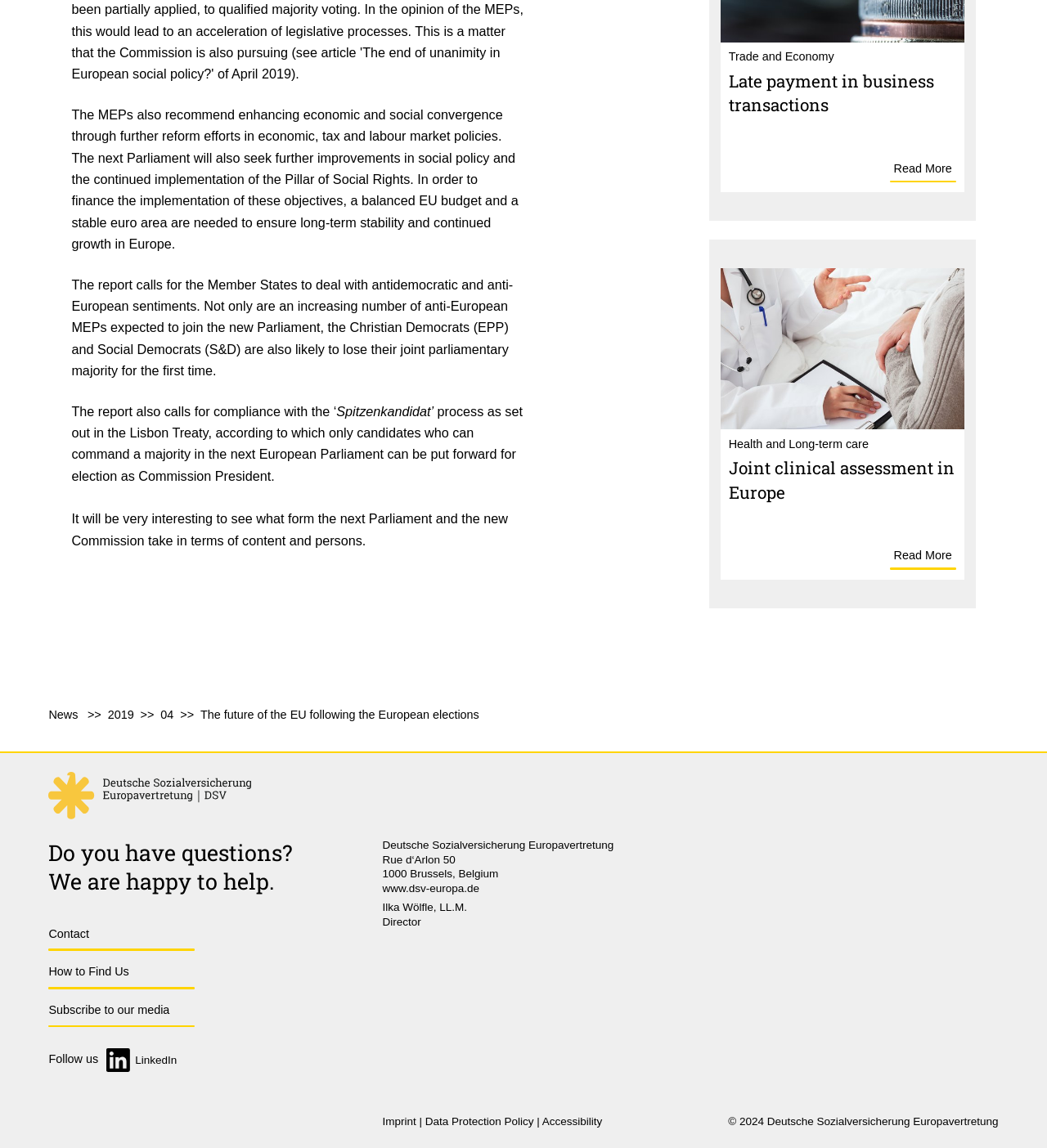Provide a one-word or brief phrase answer to the question:
What is the address of the organization?

Rue d‘Arlon 50, 1000 Brussels, Belgium